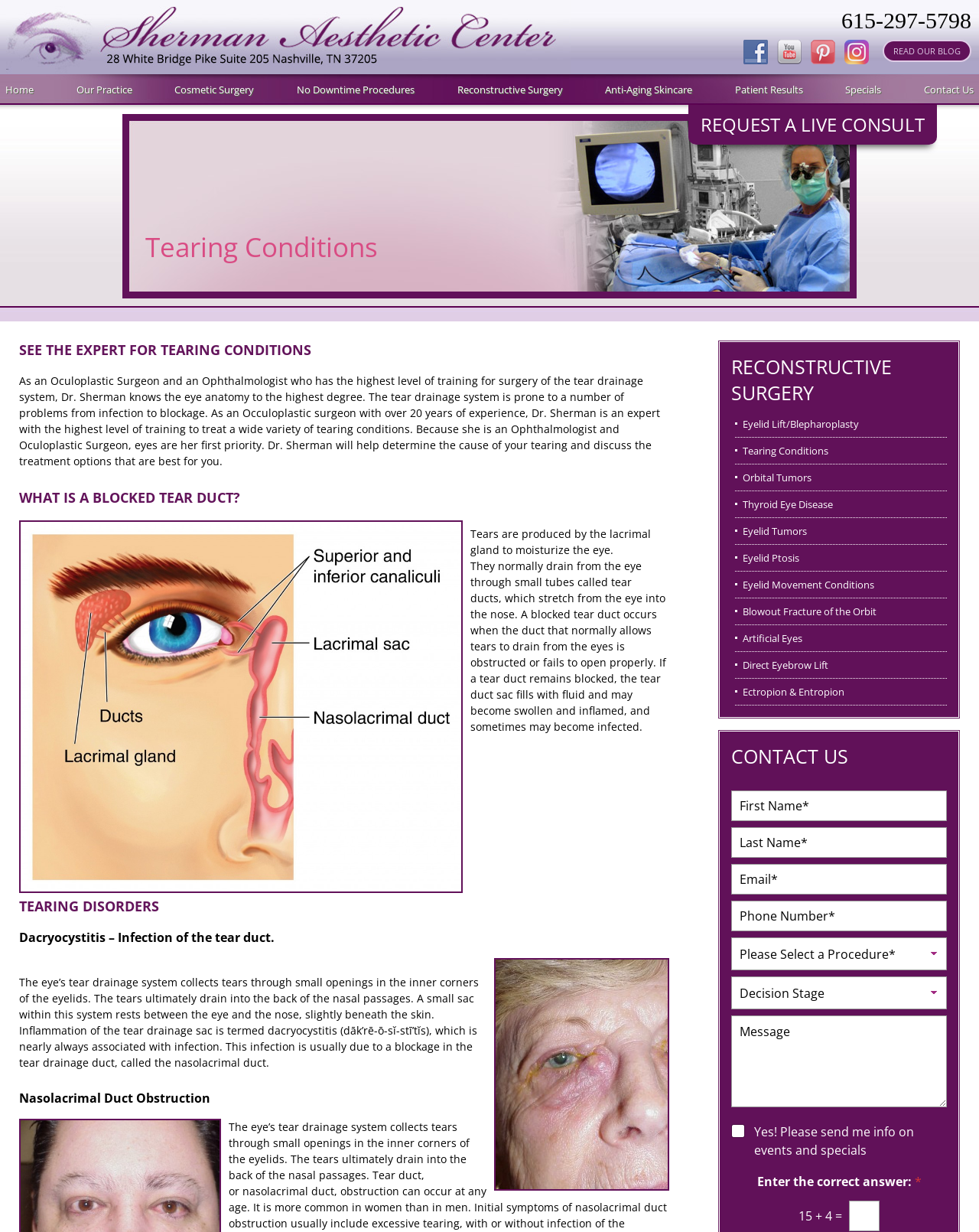Refer to the screenshot and answer the following question in detail:
What is the purpose of the lacrimal gland?

According to the webpage, the lacrimal gland produces tears to moisturize the eye, and they normally drain from the eye through small tubes called tear ducts.